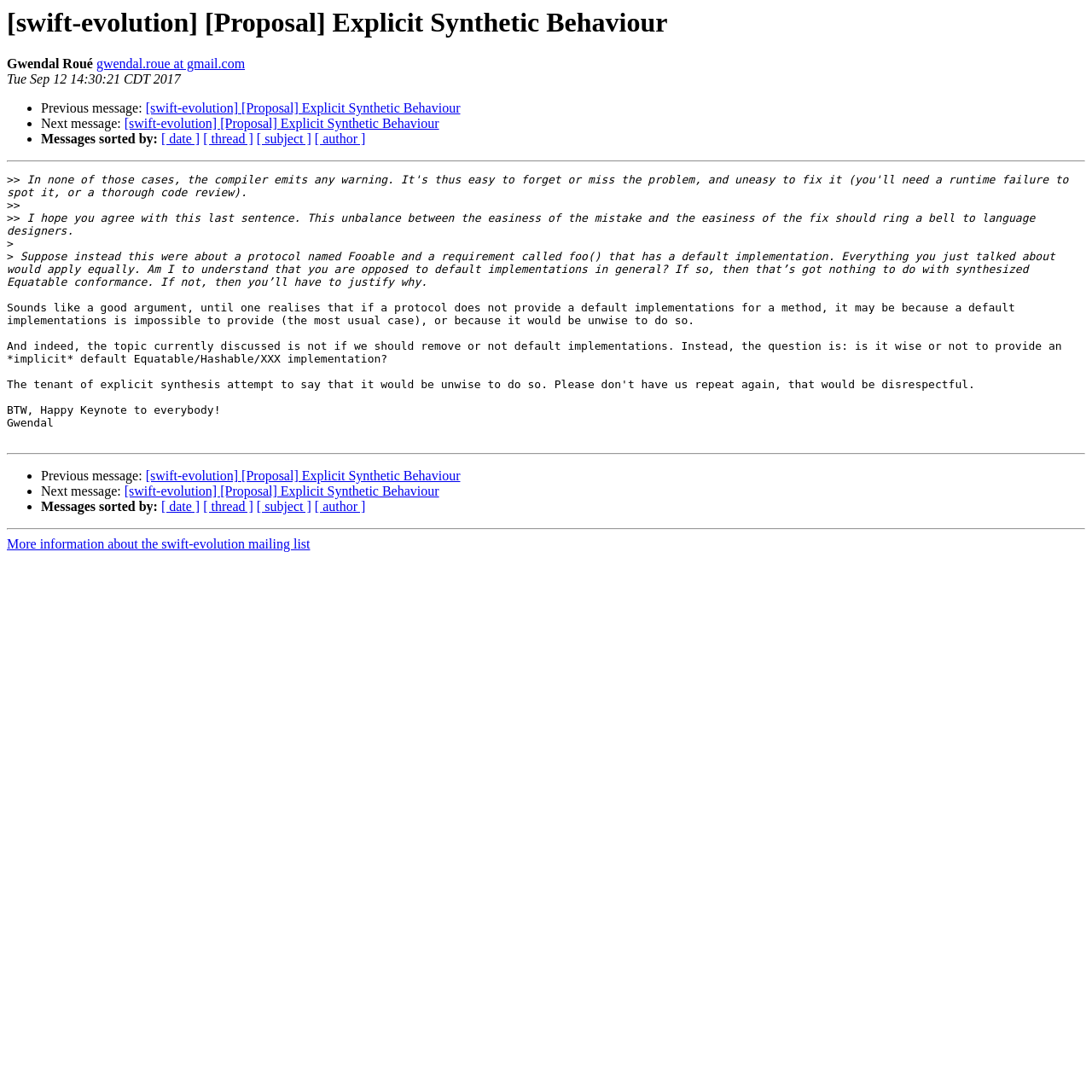Your task is to extract the text of the main heading from the webpage.

[swift-evolution] [Proposal] Explicit Synthetic Behaviour